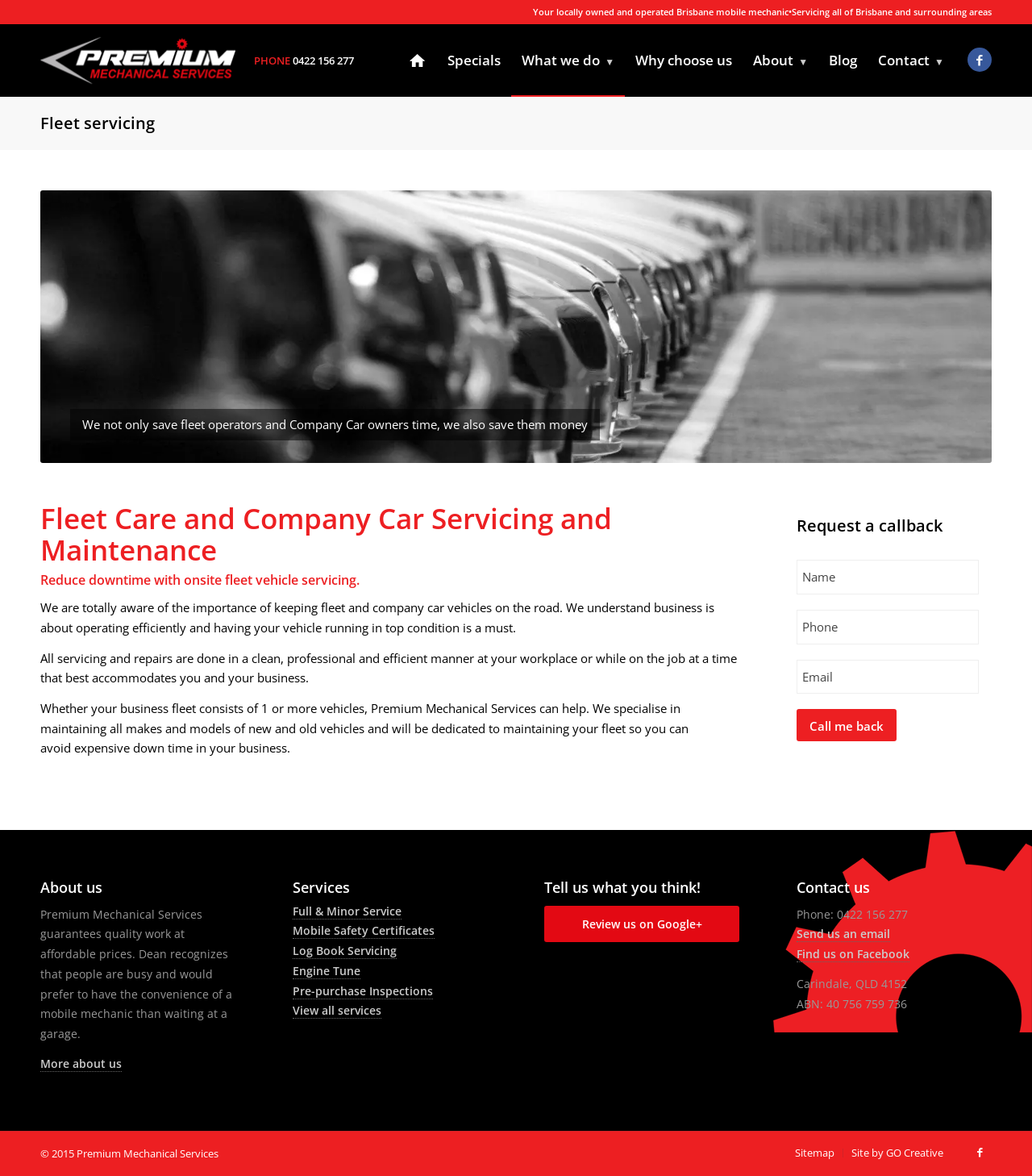Please use the details from the image to answer the following question comprehensively:
What is the address of Premium Mechanical Services?

I found the address by looking at the static text element that displays the address, which is located in the 'Contact us' section.